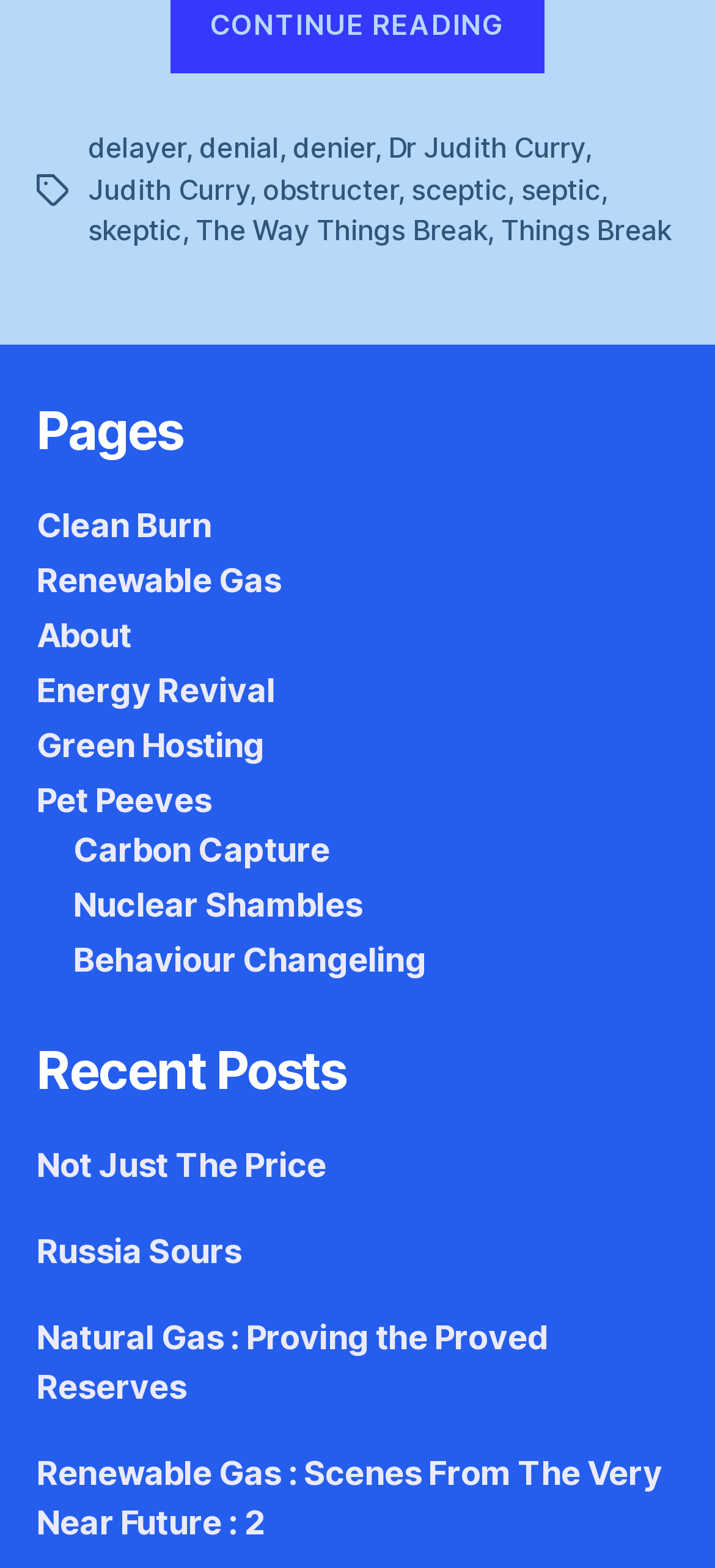How many recent posts are there?
Using the image, respond with a single word or phrase.

4